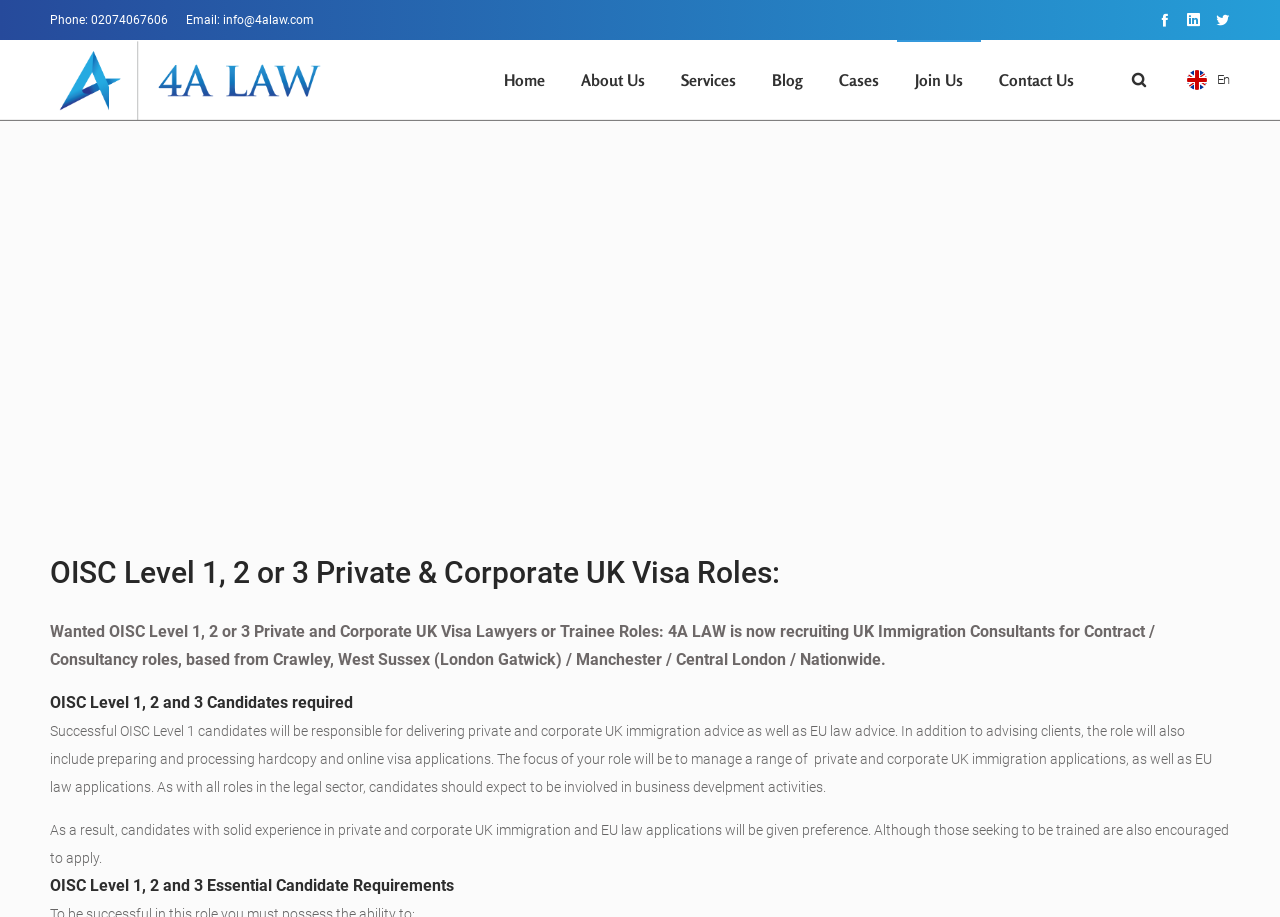Based on the description "title="Facebook"", find the bounding box of the specified UI element.

[0.898, 0.013, 0.921, 0.029]